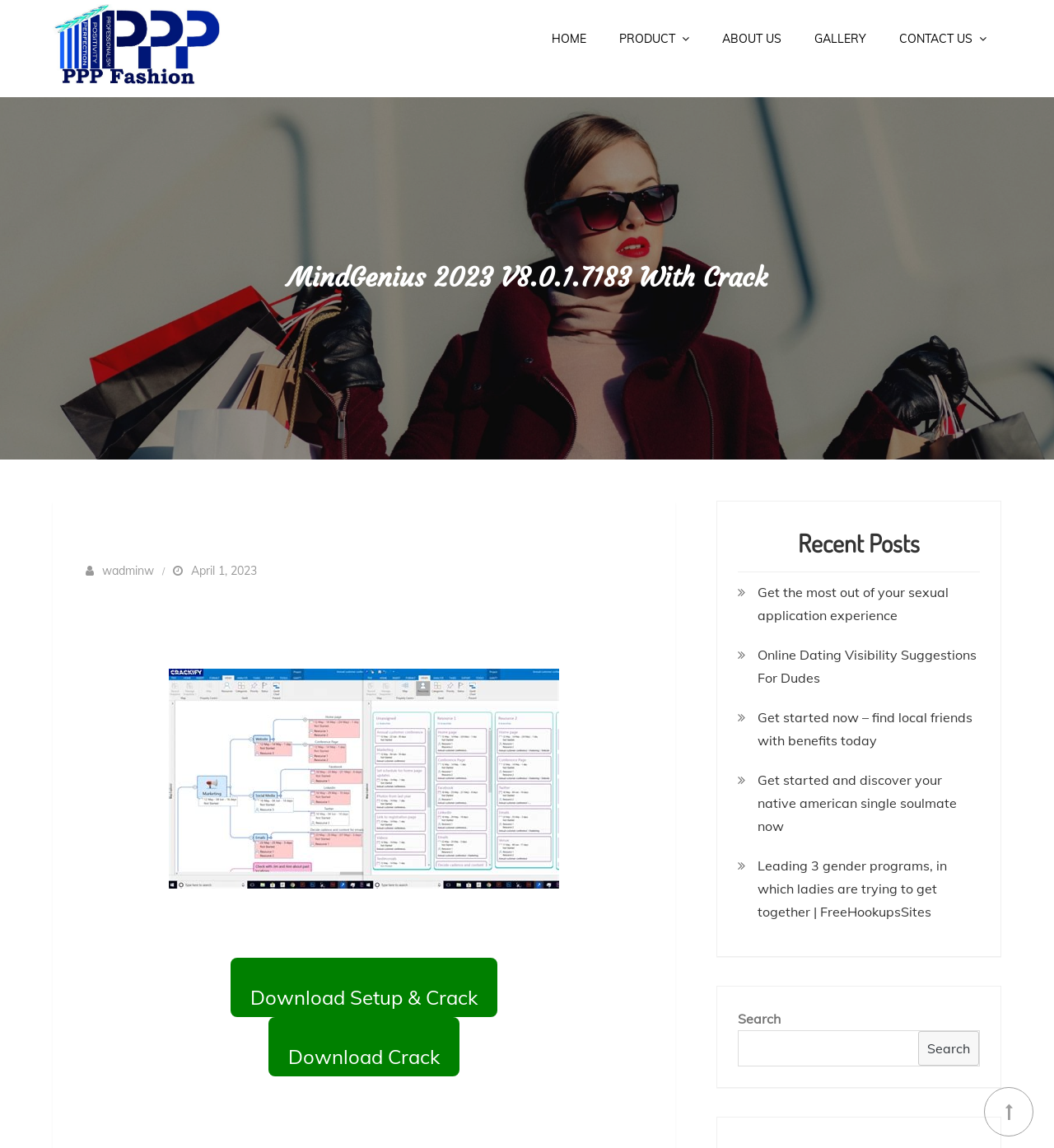Please specify the bounding box coordinates for the clickable region that will help you carry out the instruction: "Visit the 'PPP FASHION' website".

[0.05, 0.076, 0.282, 0.113]